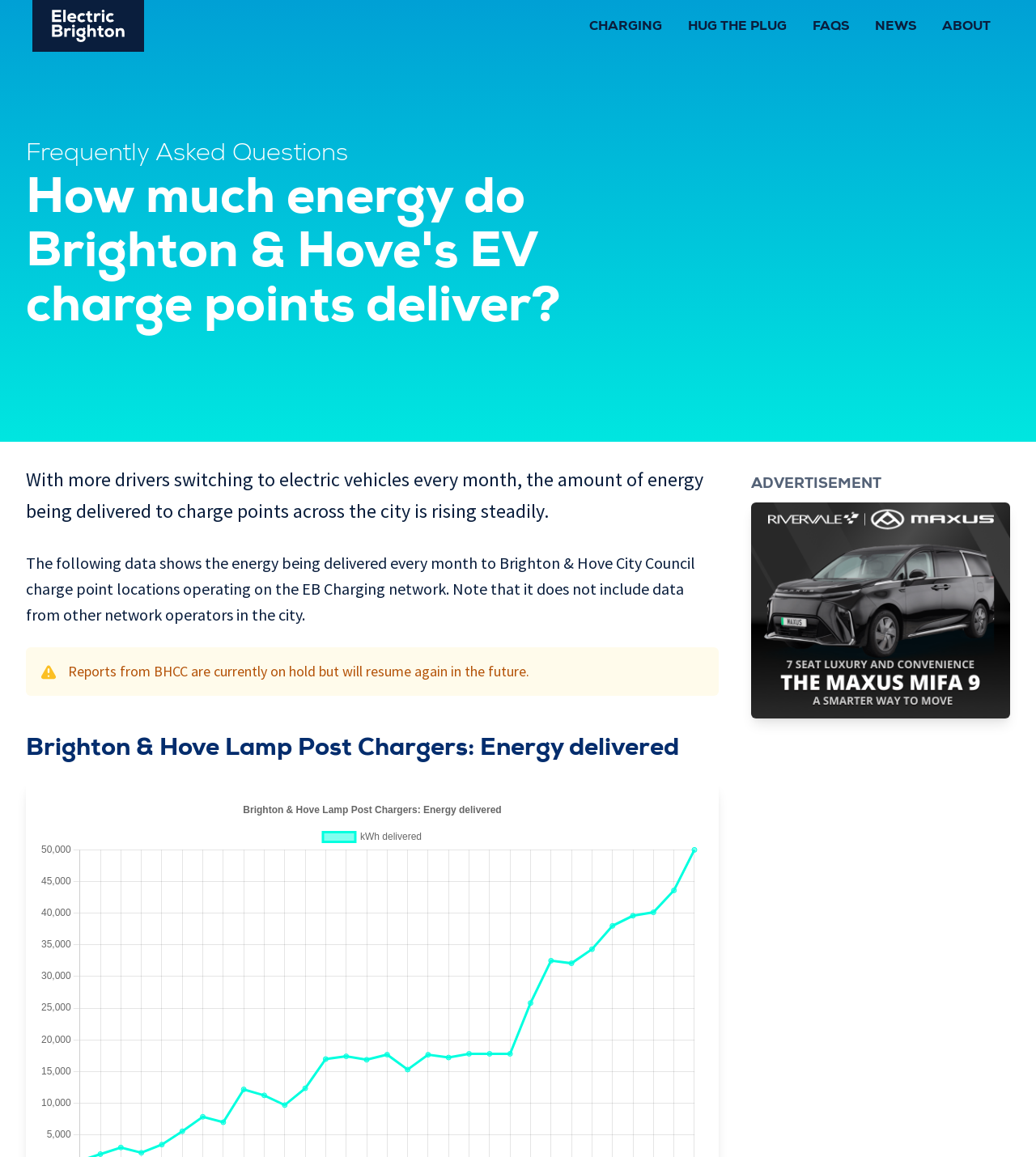What is the current status of BHCC reports?
Kindly give a detailed and elaborate answer to the question.

The webpage mentions that 'Reports from BHCC are currently on hold but will resume again in the future', indicating that the reports are currently not available but will be resumed in the future.